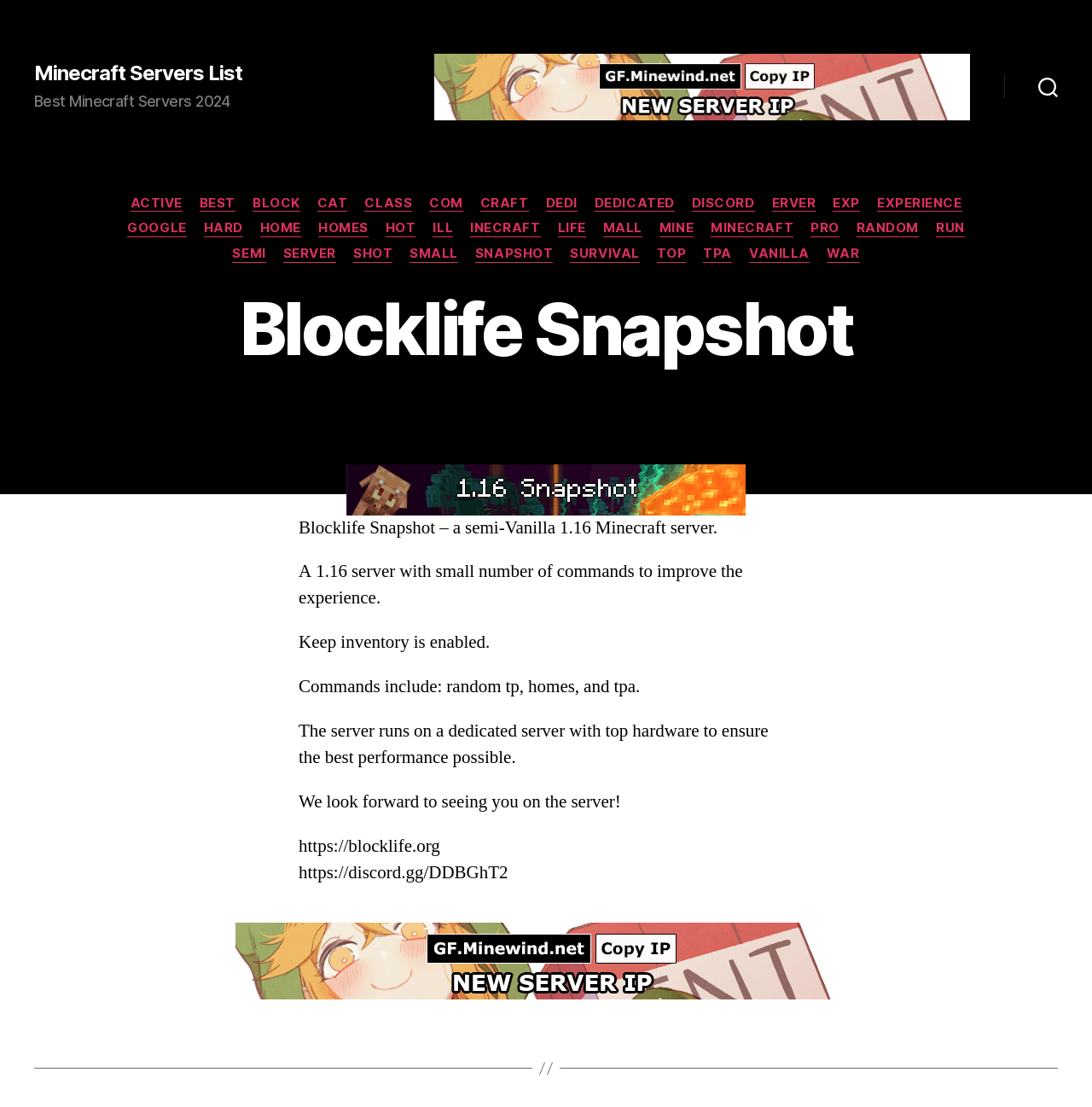Please specify the bounding box coordinates of the element that should be clicked to execute the given instruction: 'Explore Casino'. Ensure the coordinates are four float numbers between 0 and 1, expressed as [left, top, right, bottom].

None